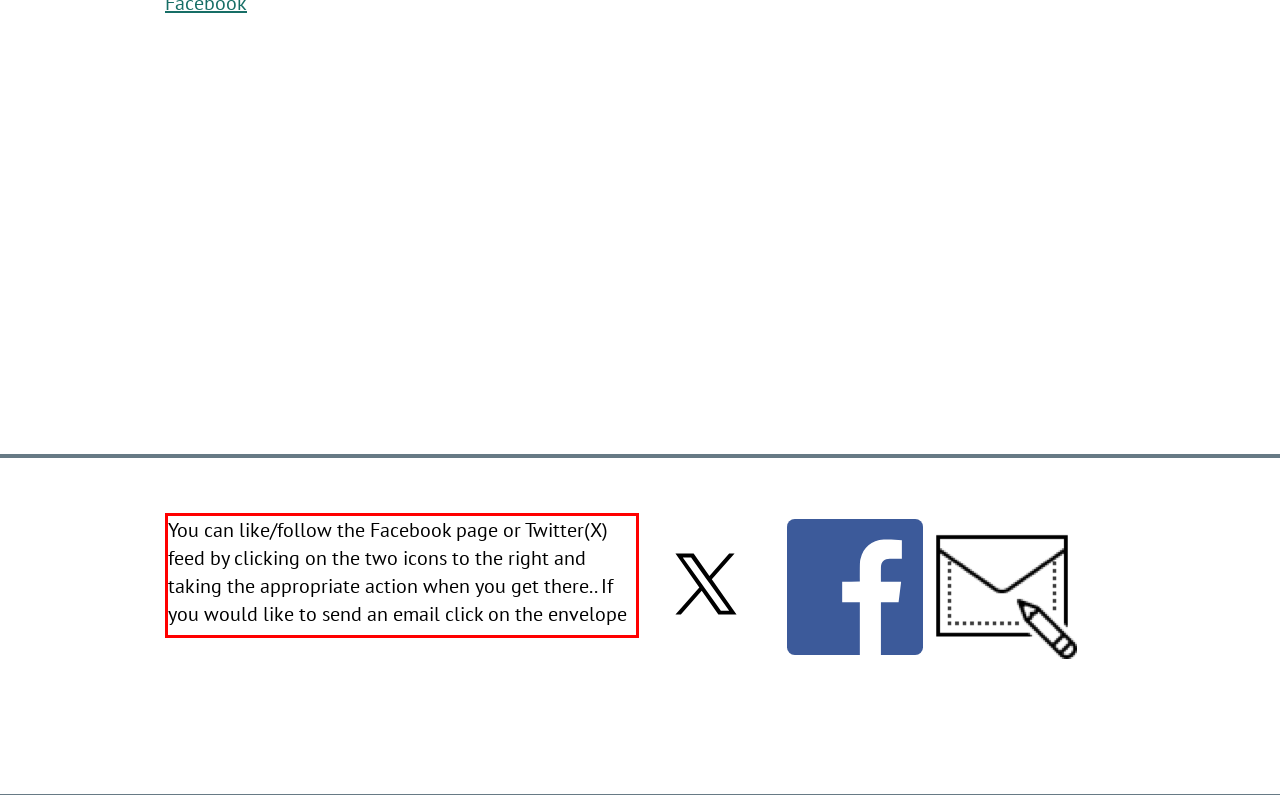Identify the text inside the red bounding box in the provided webpage screenshot and transcribe it.

You can like/follow the Facebook page or Twitter(X) feed by clicking on the two icons to the right and taking the appropriate action when you get there.. If you would like to send an email click on the envelope